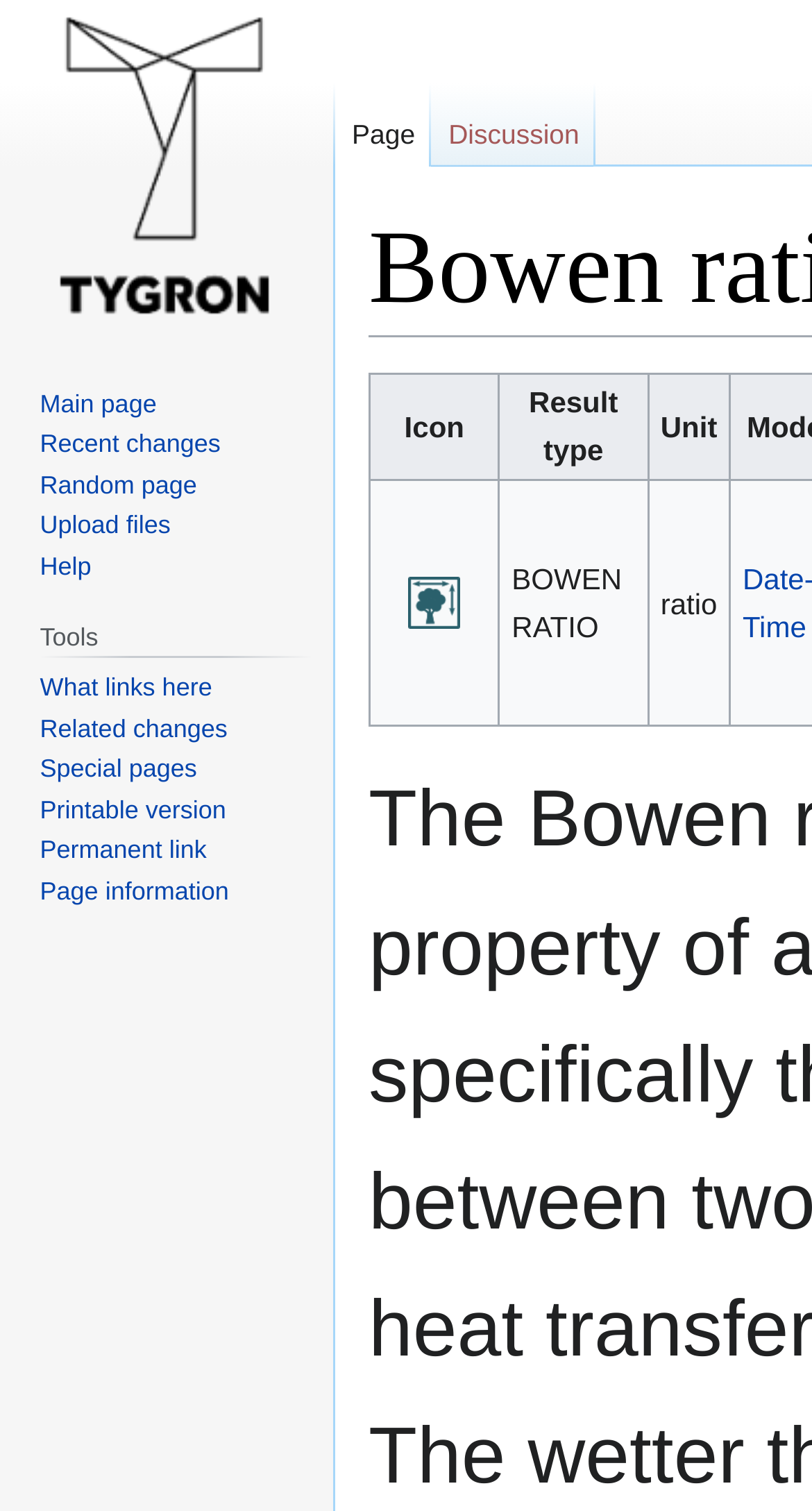Identify the bounding box for the given UI element using the description provided. Coordinates should be in the format (top-left x, top-left y, bottom-right x, bottom-right y) and must be between 0 and 1. Here is the description: title="Visit the main page"

[0.0, 0.0, 0.41, 0.22]